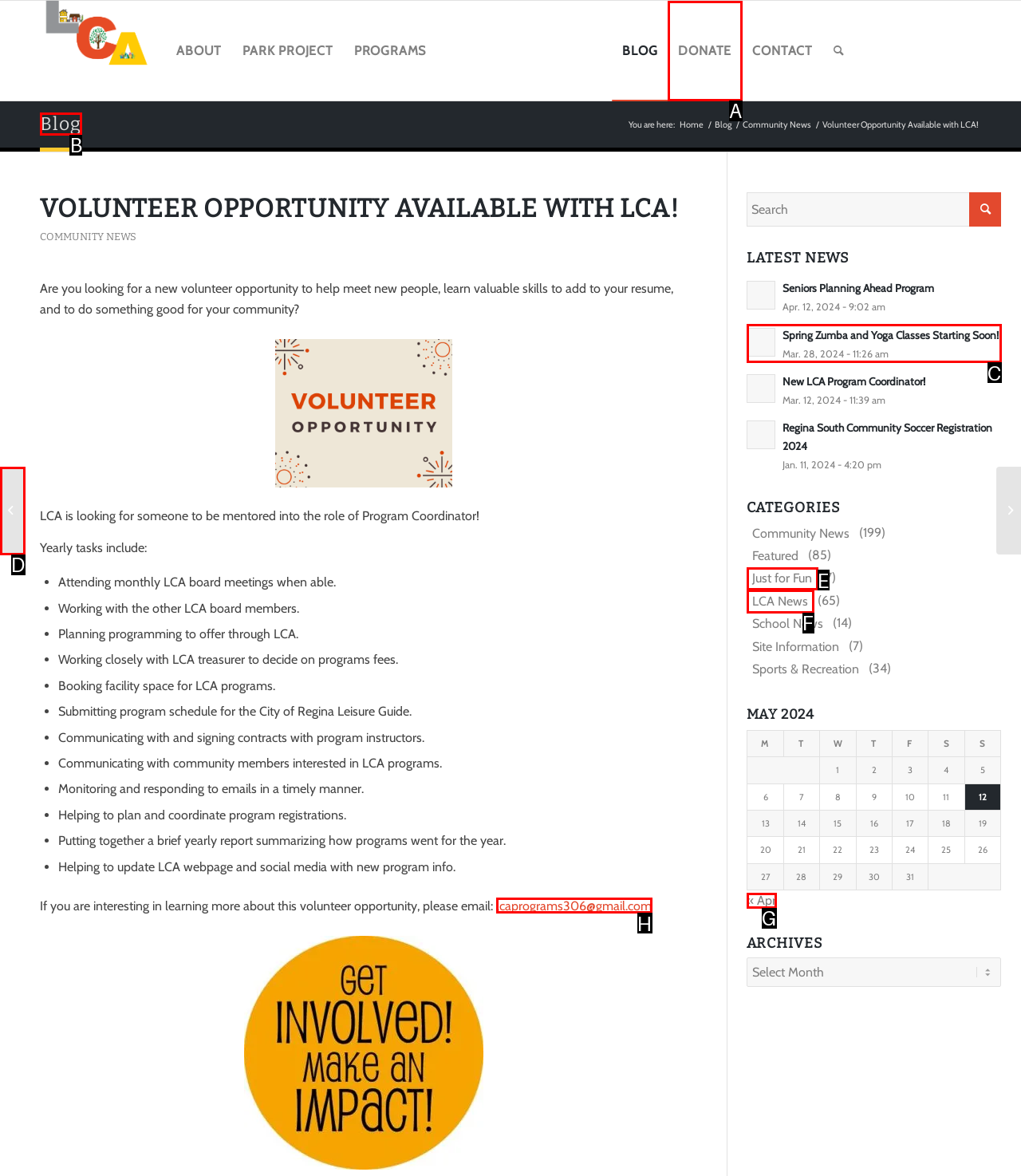Pick the option that corresponds to: Just for Fun
Provide the letter of the correct choice.

E